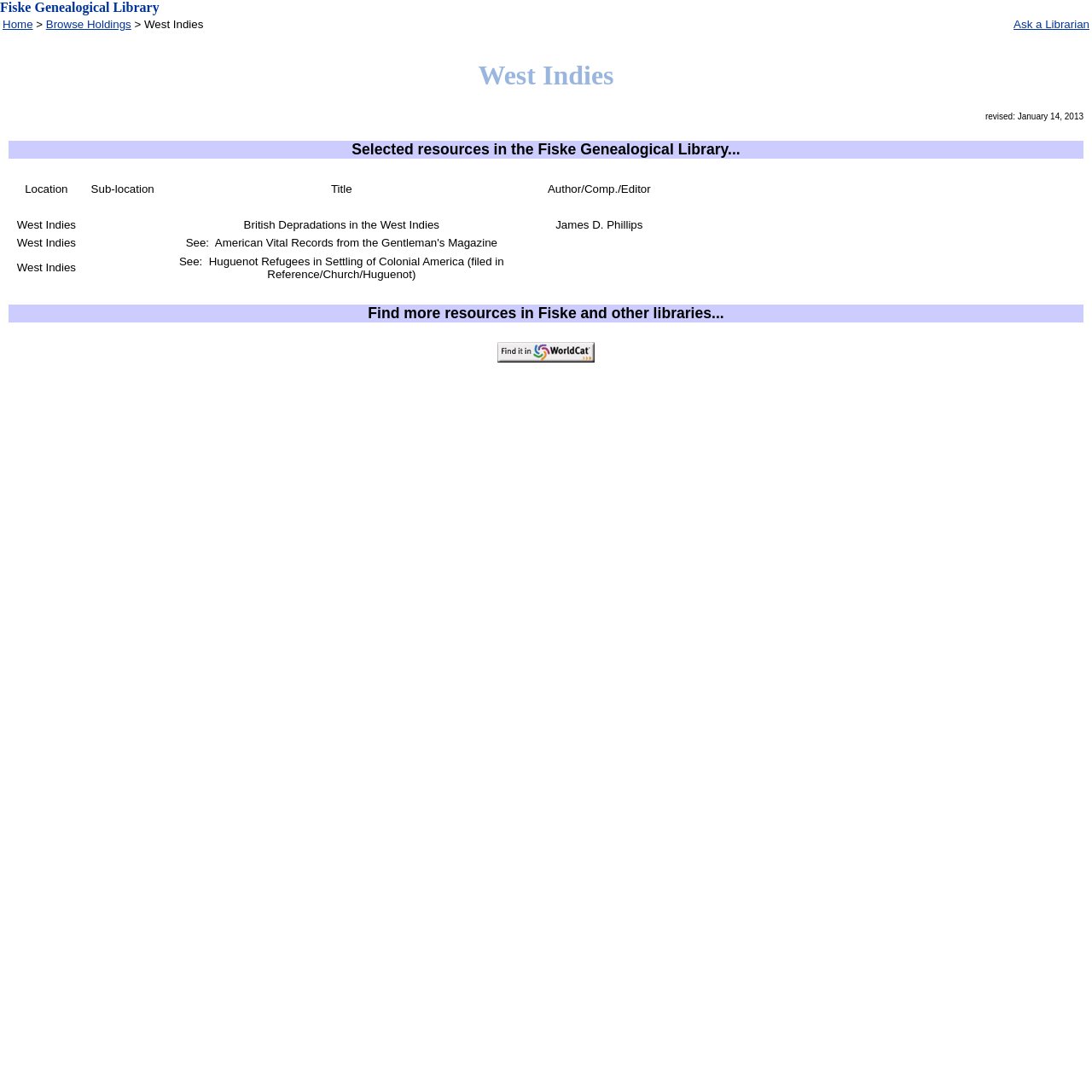Extract the bounding box coordinates for the HTML element that matches this description: "Browse Holdings". The coordinates should be four float numbers between 0 and 1, i.e., [left, top, right, bottom].

[0.042, 0.016, 0.12, 0.028]